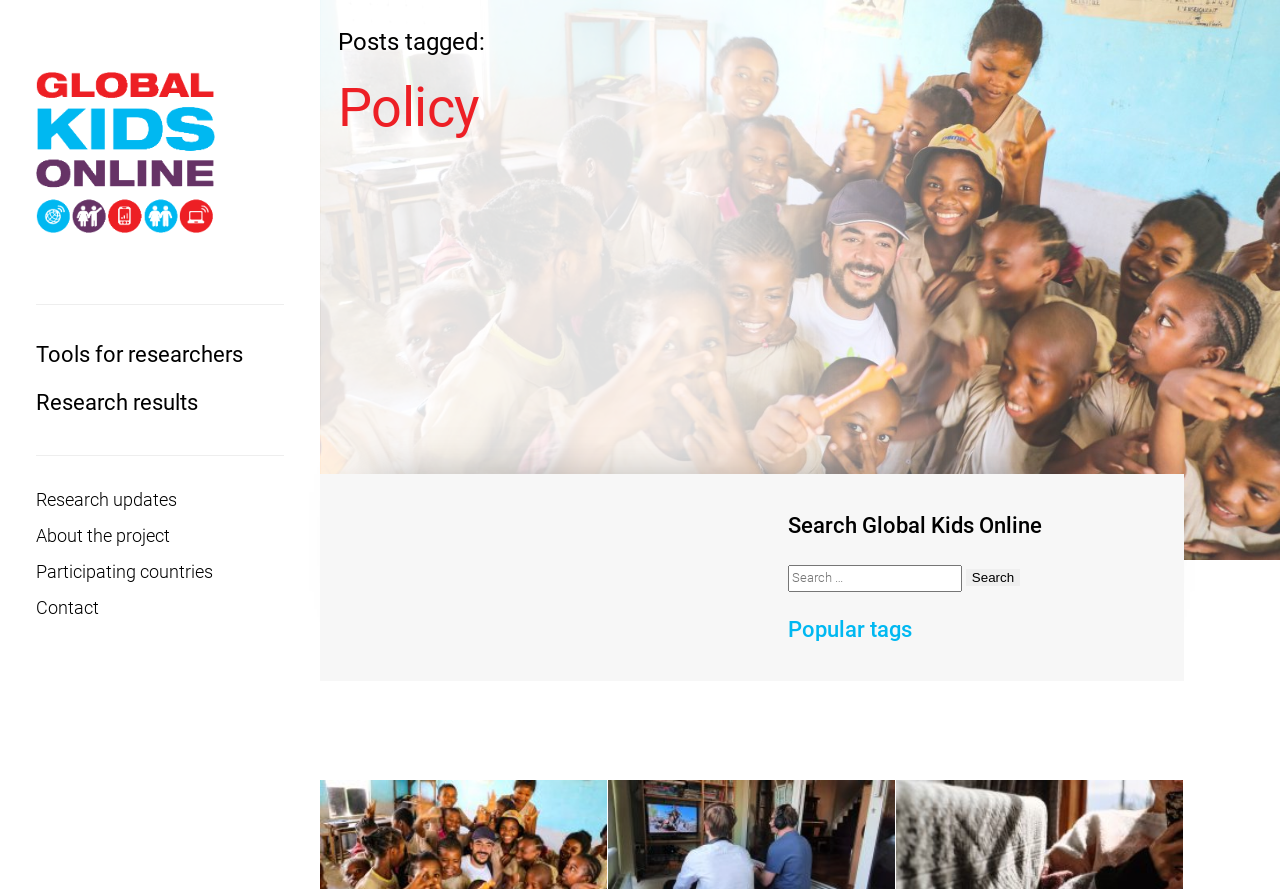Predict the bounding box of the UI element based on the description: "Contact". The coordinates should be four float numbers between 0 and 1, formatted as [left, top, right, bottom].

[0.028, 0.663, 0.222, 0.703]